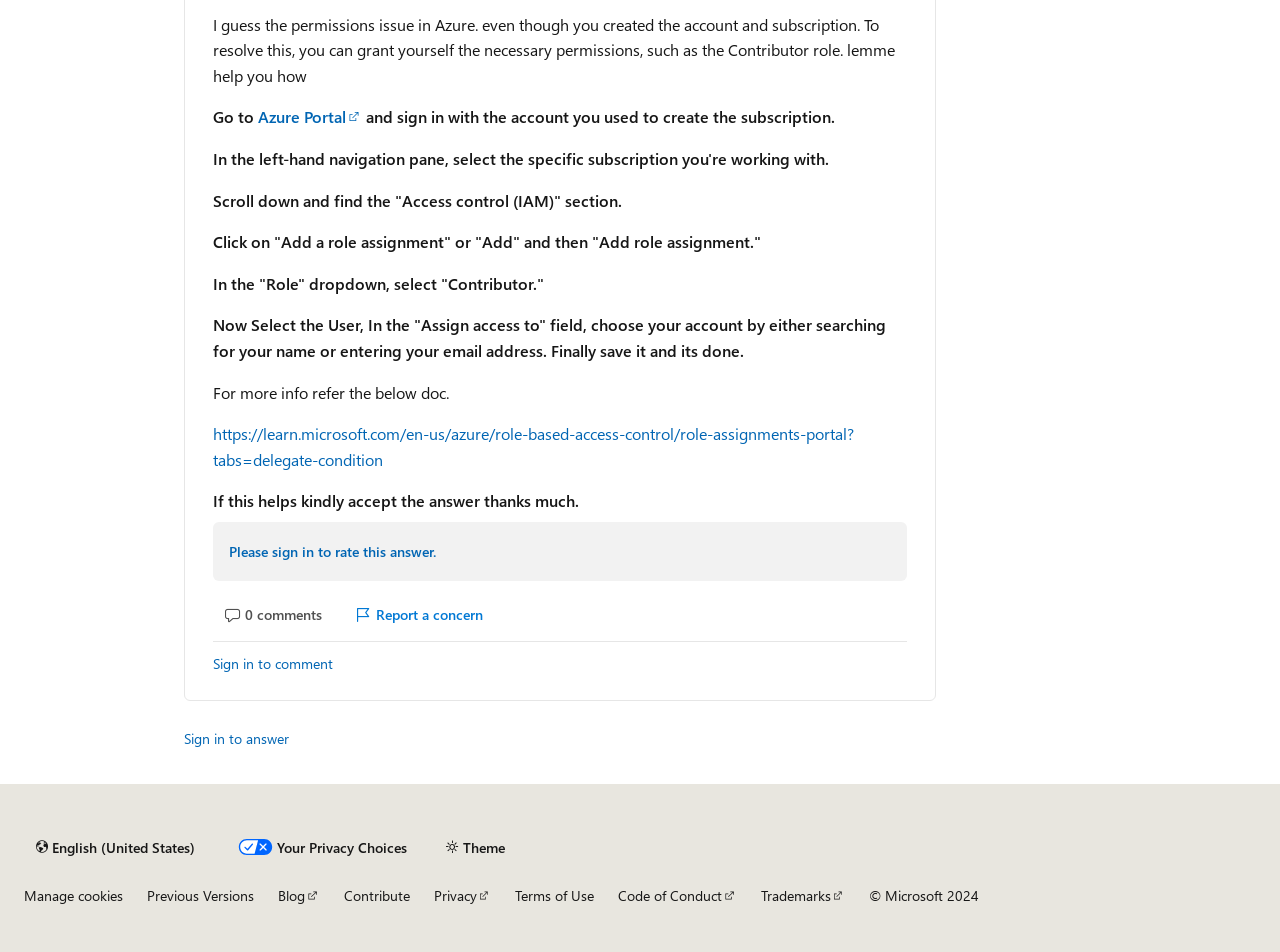Identify the bounding box of the UI component described as: "More payment options".

None